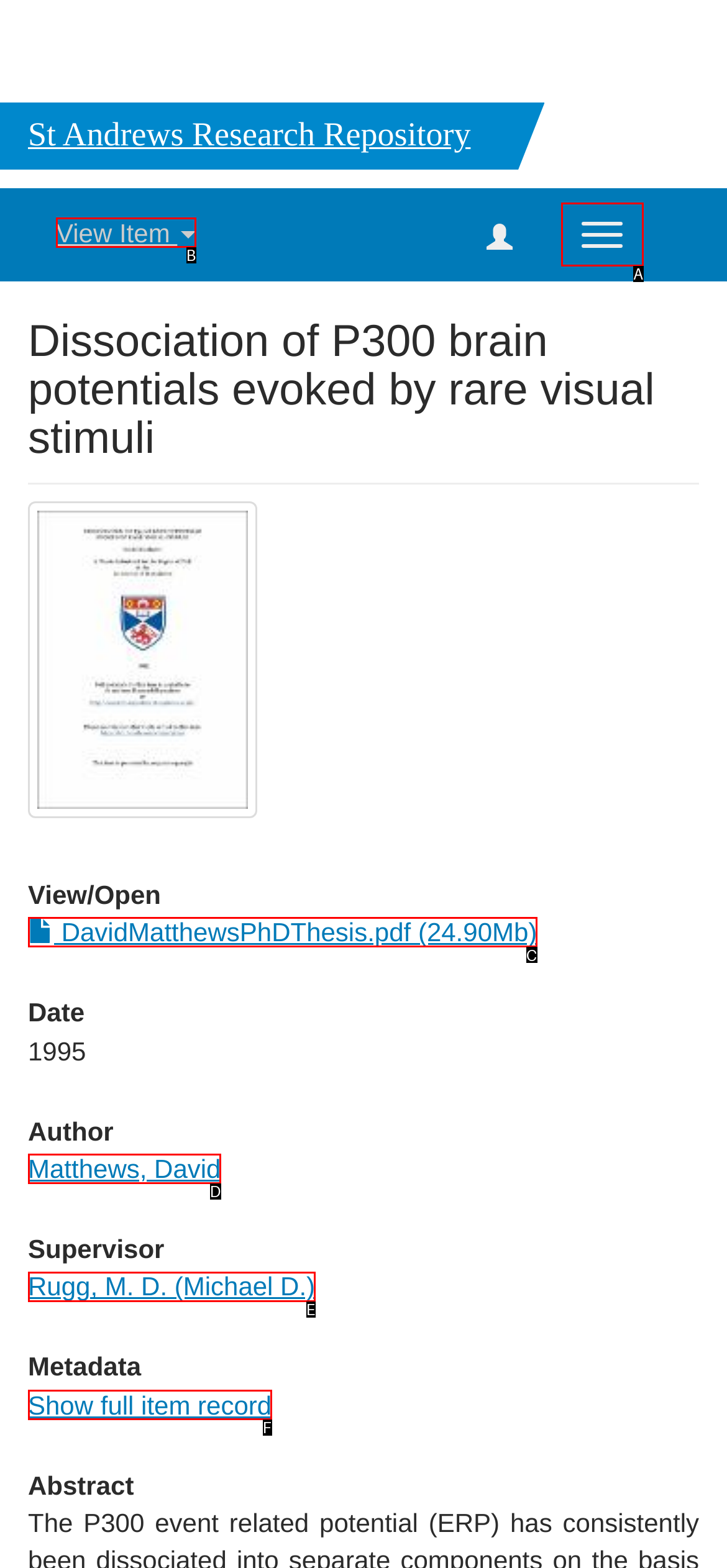Identify the UI element described as: Privacy Policy
Answer with the option's letter directly.

None